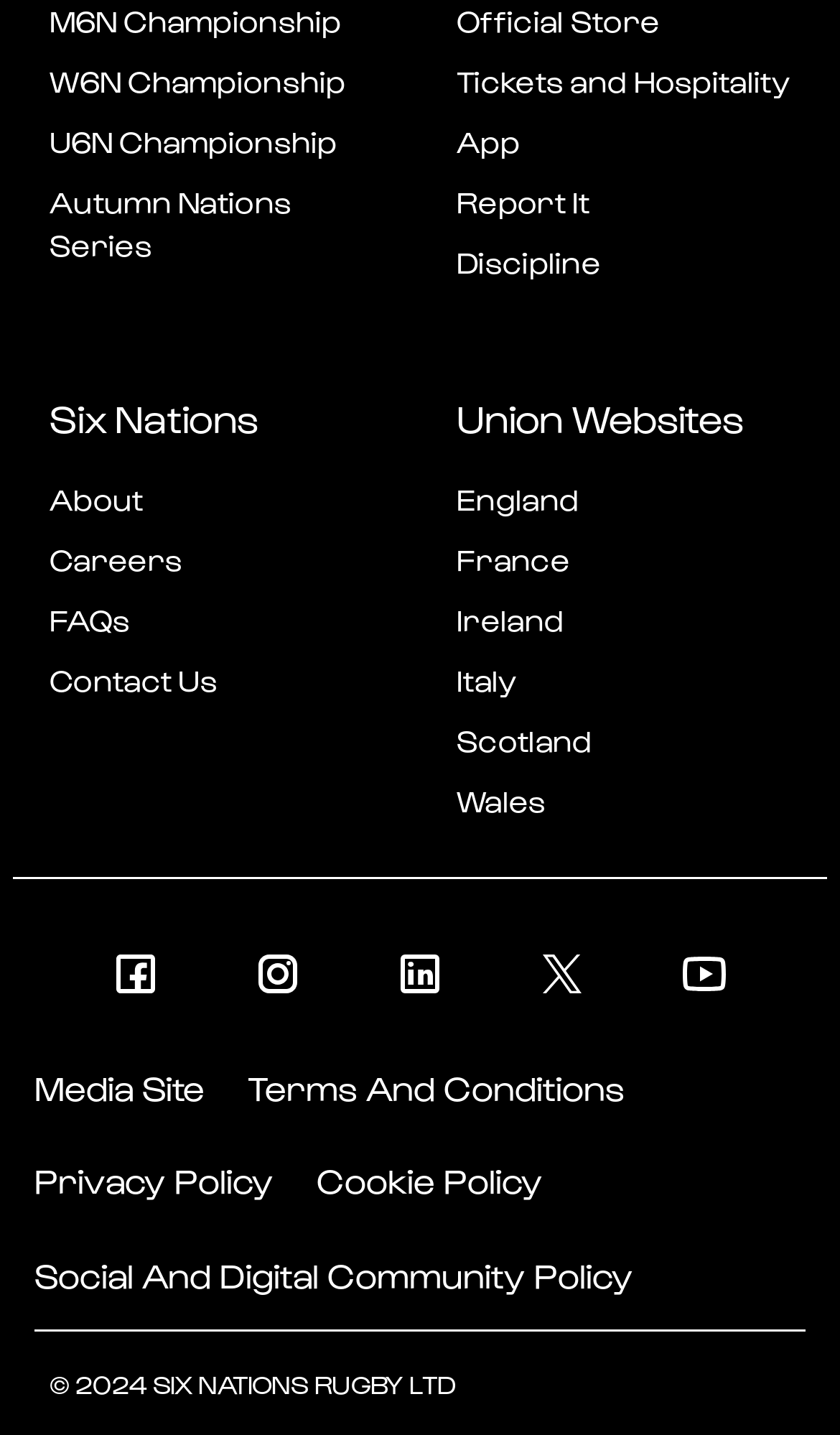How many championships are listed?
Provide an in-depth answer to the question, covering all aspects.

I counted the number of links with 'Championship' in their text, which are 'W6N Championship', 'U6N Championship', and 'Autumn Nations Series'. Therefore, there are 3 championships listed.